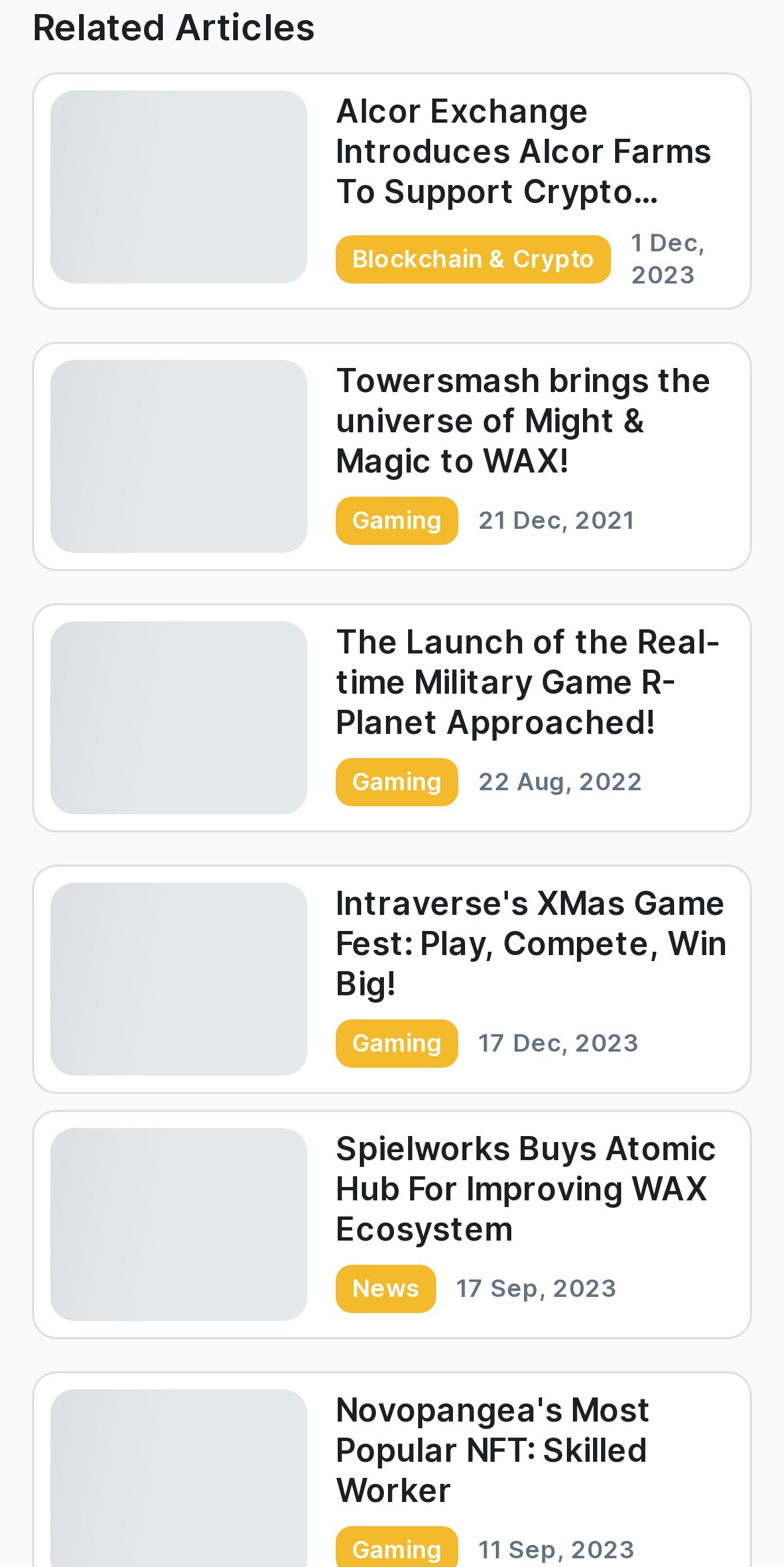Respond to the question below with a single word or phrase: How many articles are listed on this webpage?

9